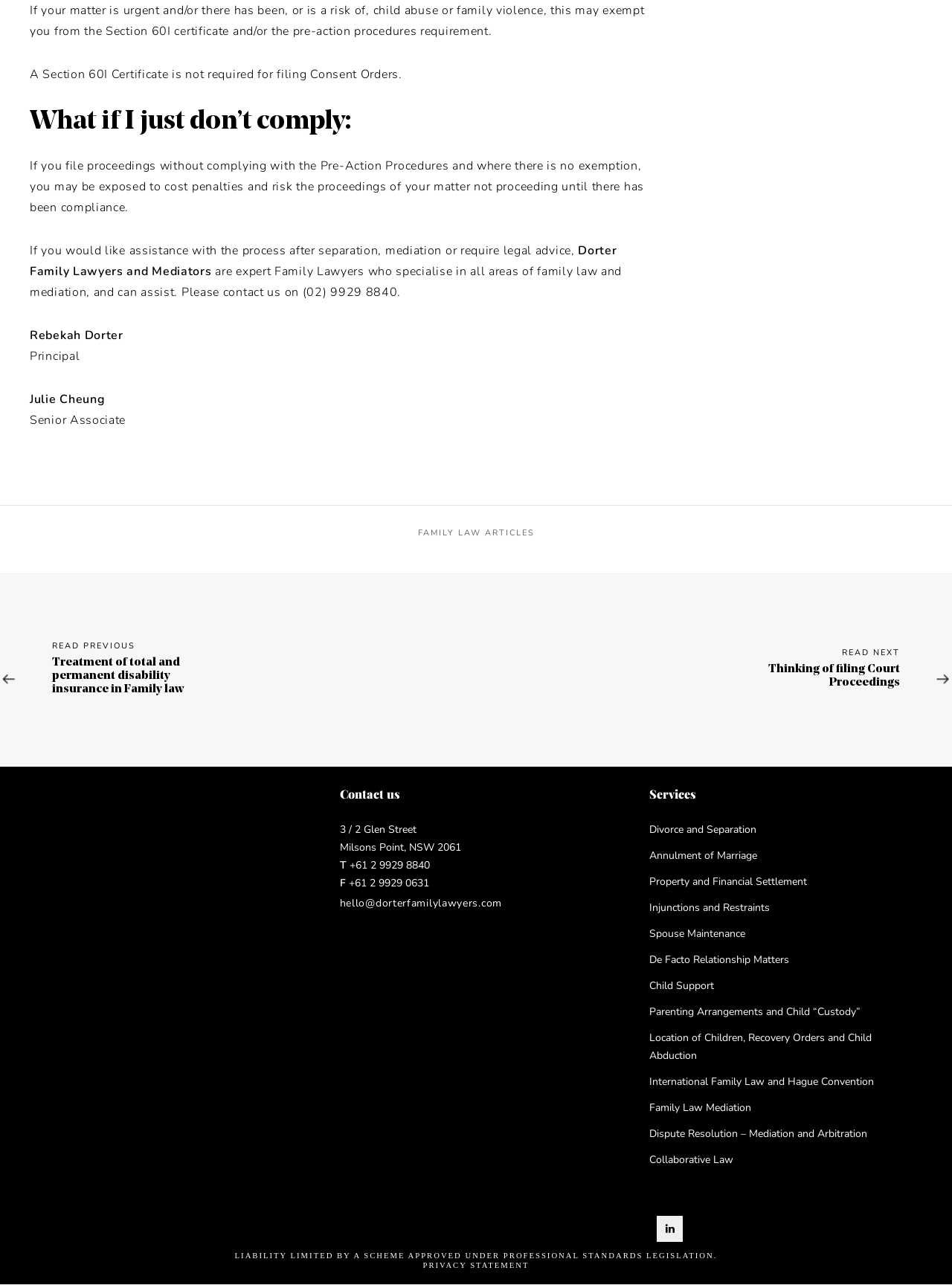Can you find the bounding box coordinates for the element that needs to be clicked to execute this instruction: "Learn about divorce and separation services"? The coordinates should be given as four float numbers between 0 and 1, i.e., [left, top, right, bottom].

[0.682, 0.639, 0.969, 0.659]